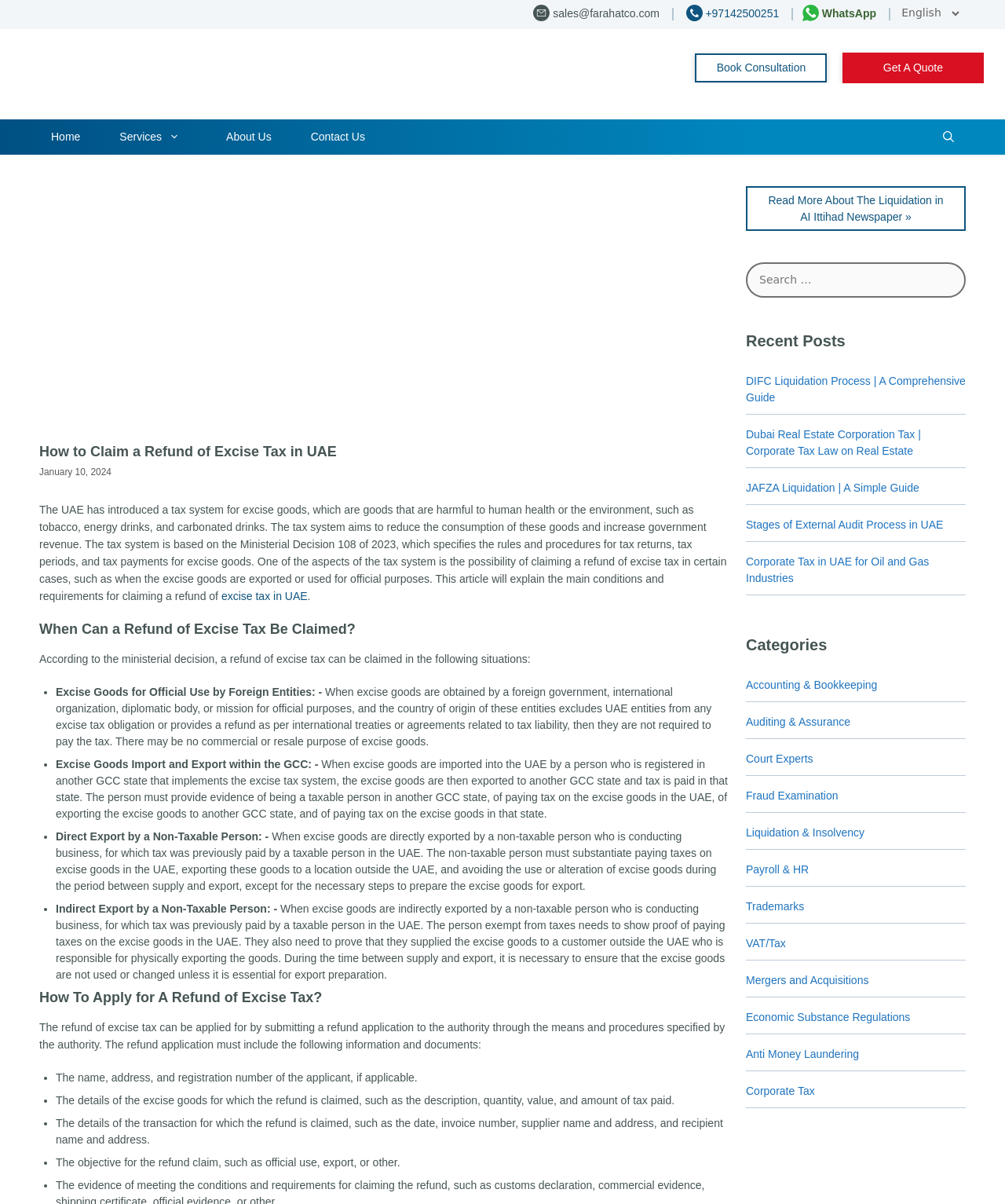Identify the bounding box coordinates of the clickable region required to complete the instruction: "Contact via WhatsApp". The coordinates should be given as four float numbers within the range of 0 and 1, i.e., [left, top, right, bottom].

[0.798, 0.007, 0.886, 0.017]